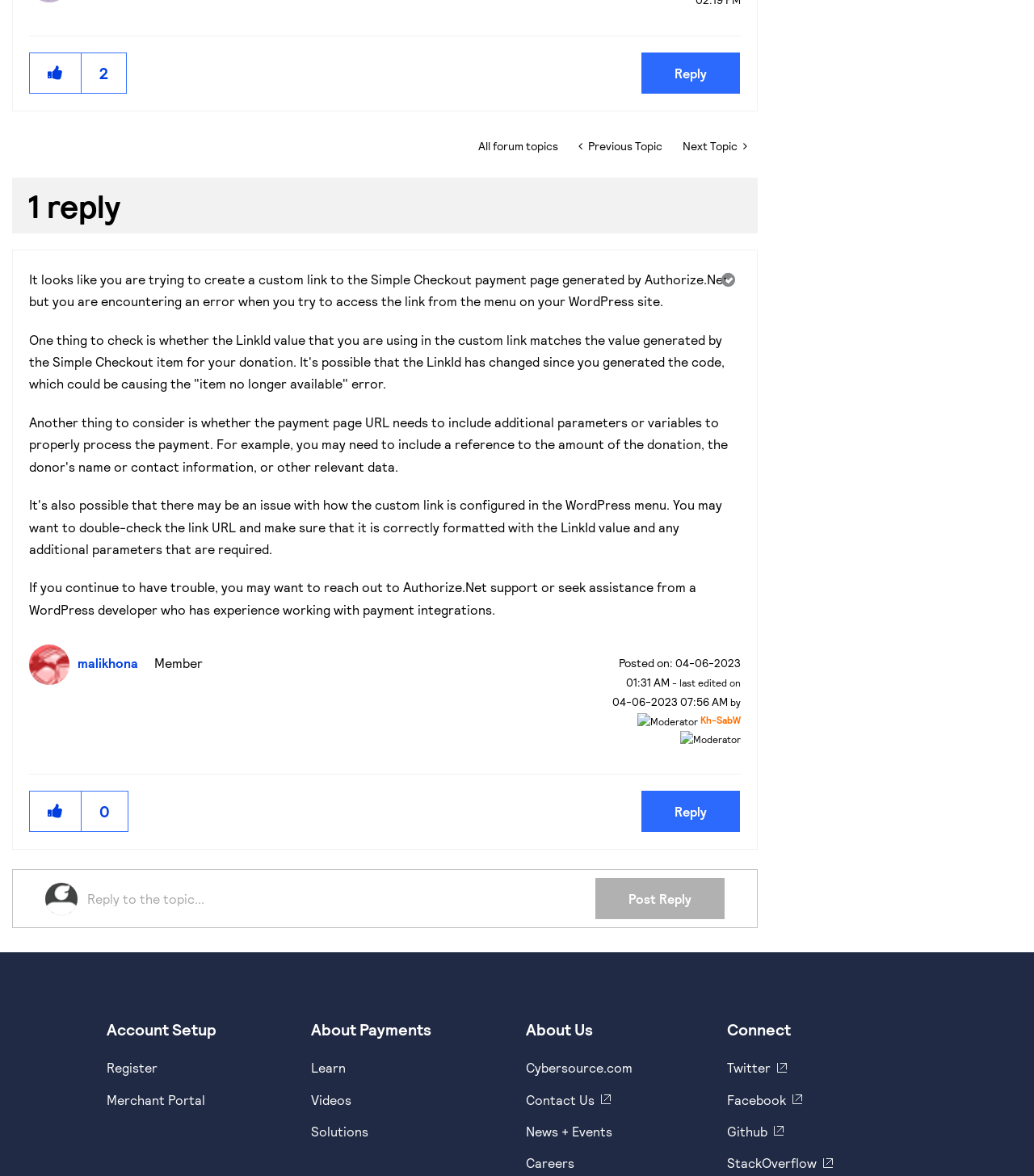Please identify the coordinates of the bounding box for the clickable region that will accomplish this instruction: "Click here to give kudos to this post.".

[0.029, 0.045, 0.079, 0.079]